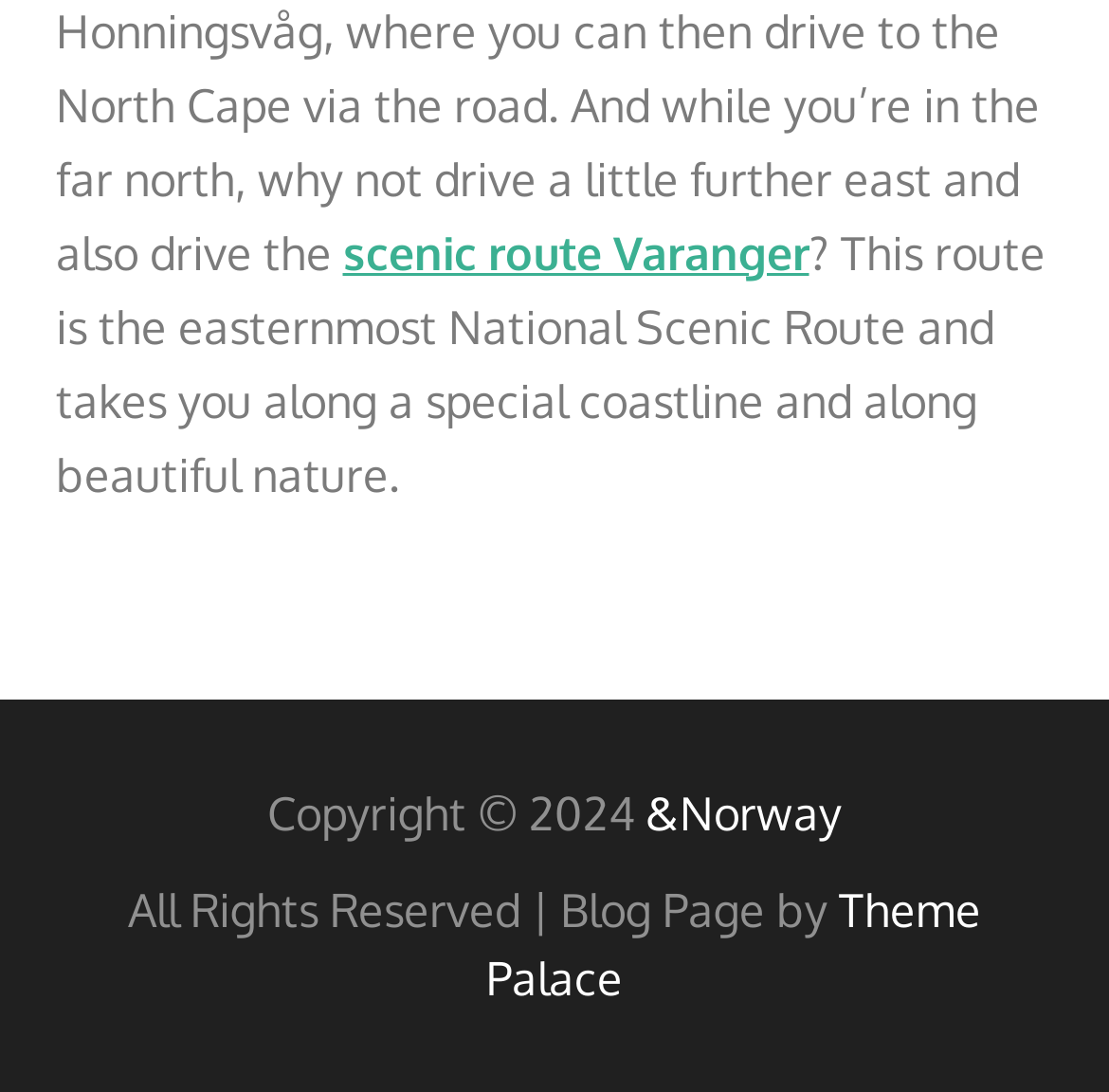Determine the bounding box of the UI component based on this description: "Articles". The bounding box coordinates should be four float values between 0 and 1, i.e., [left, top, right, bottom].

None